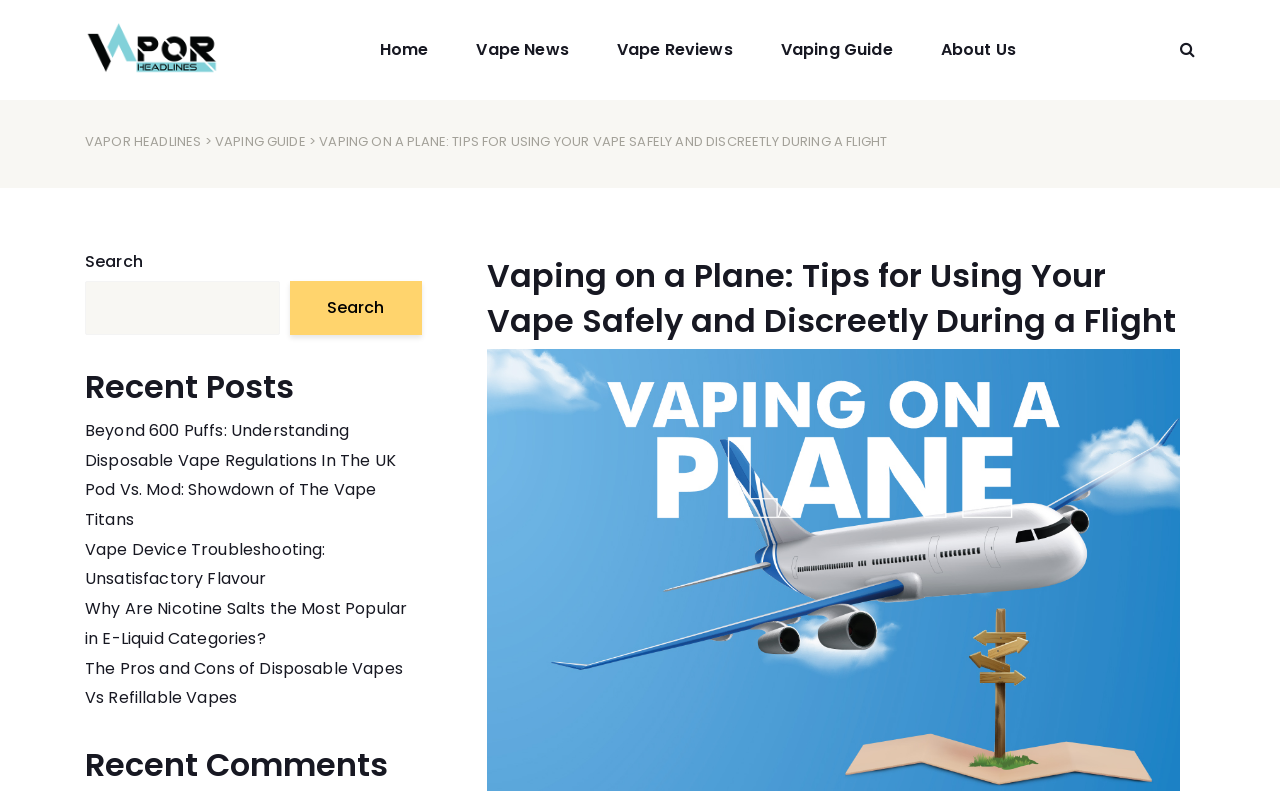Identify the bounding box coordinates of the region that should be clicked to execute the following instruction: "view vape news".

[0.366, 0.004, 0.451, 0.122]